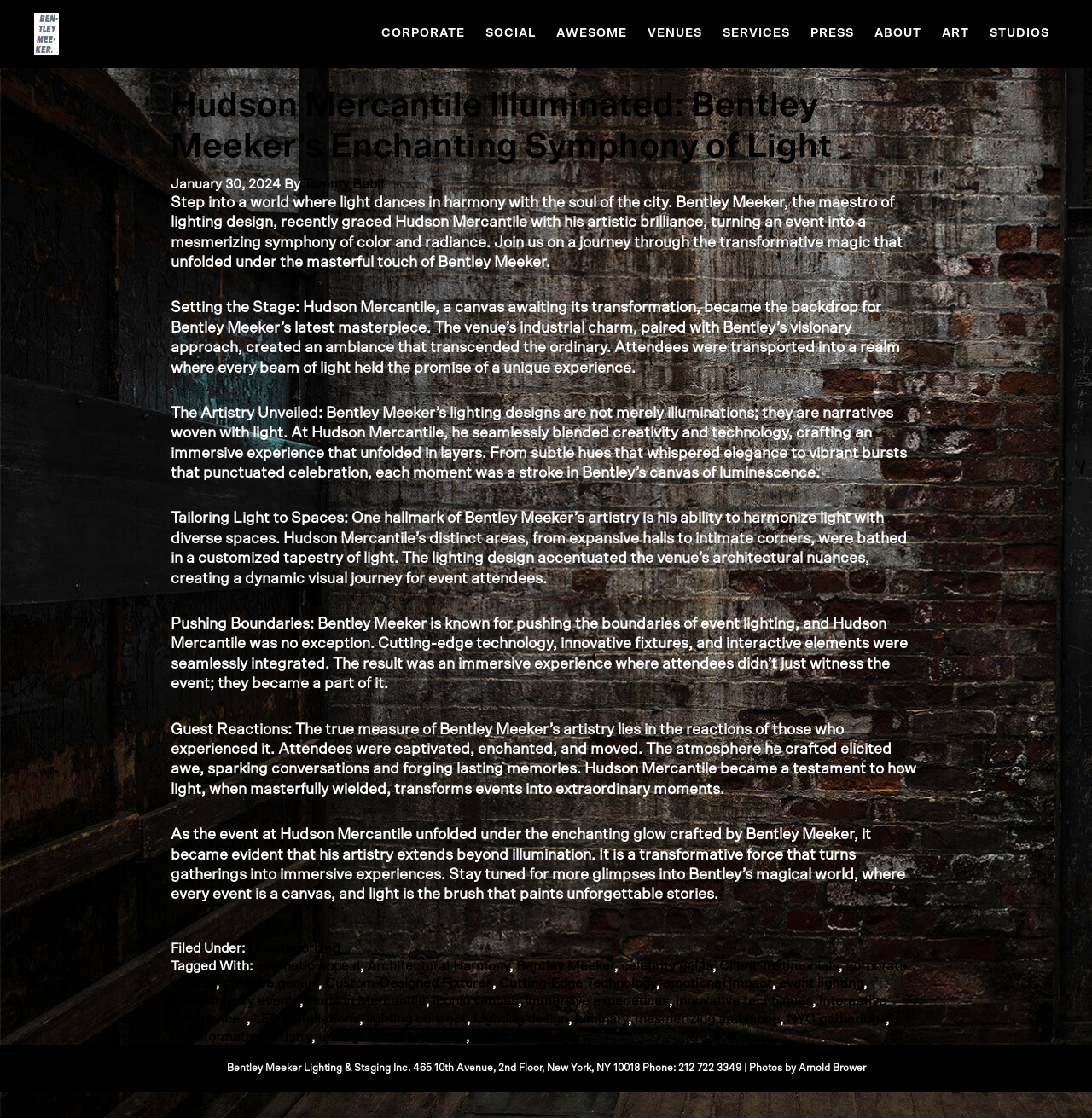Specify the bounding box coordinates of the element's region that should be clicked to achieve the following instruction: "Watch the video discussion". The bounding box coordinates consist of four float numbers between 0 and 1, in the format [left, top, right, bottom].

None